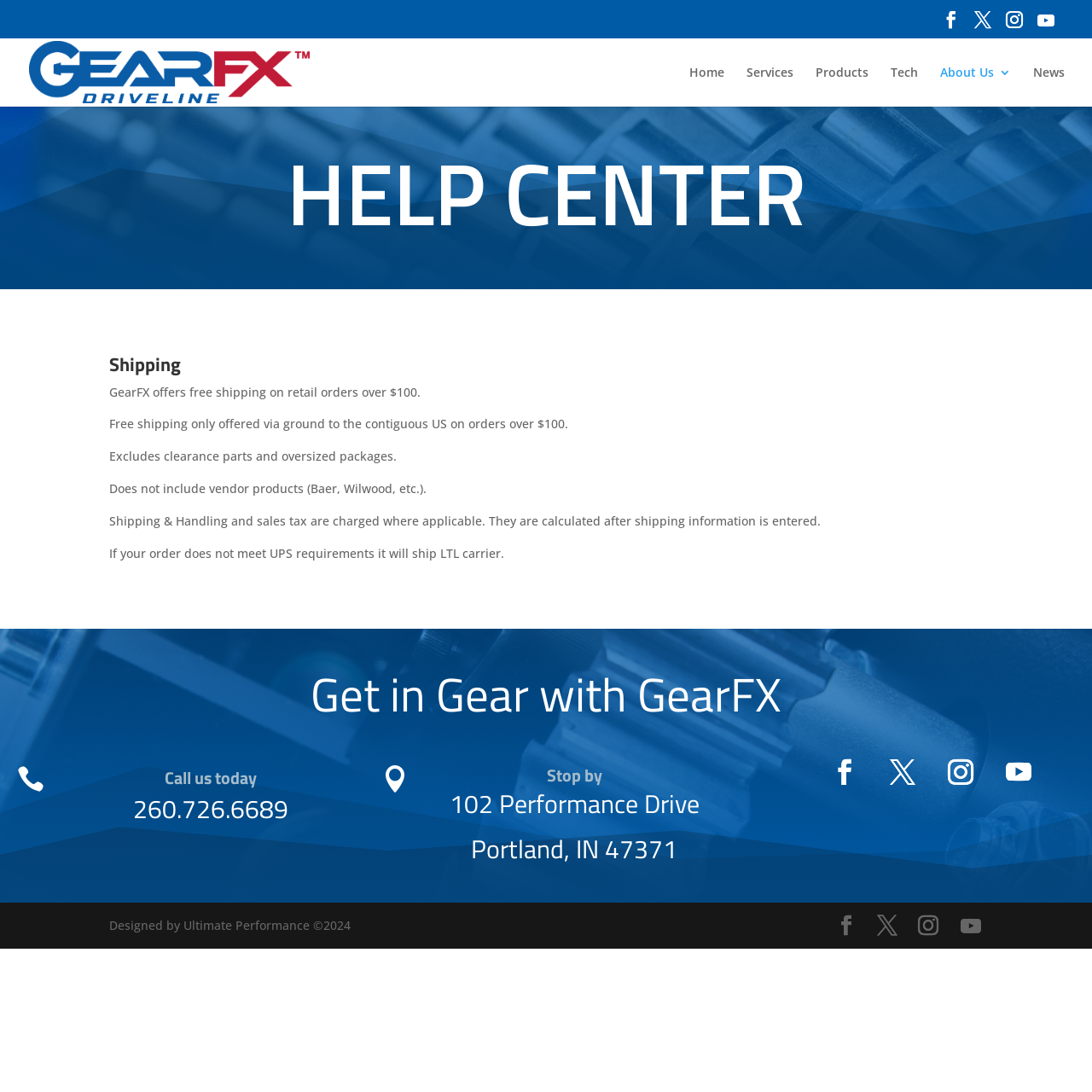Using the format (top-left x, top-left y, bottom-right x, bottom-right y), and given the element description, identify the bounding box coordinates within the screenshot: About Us

[0.861, 0.061, 0.926, 0.097]